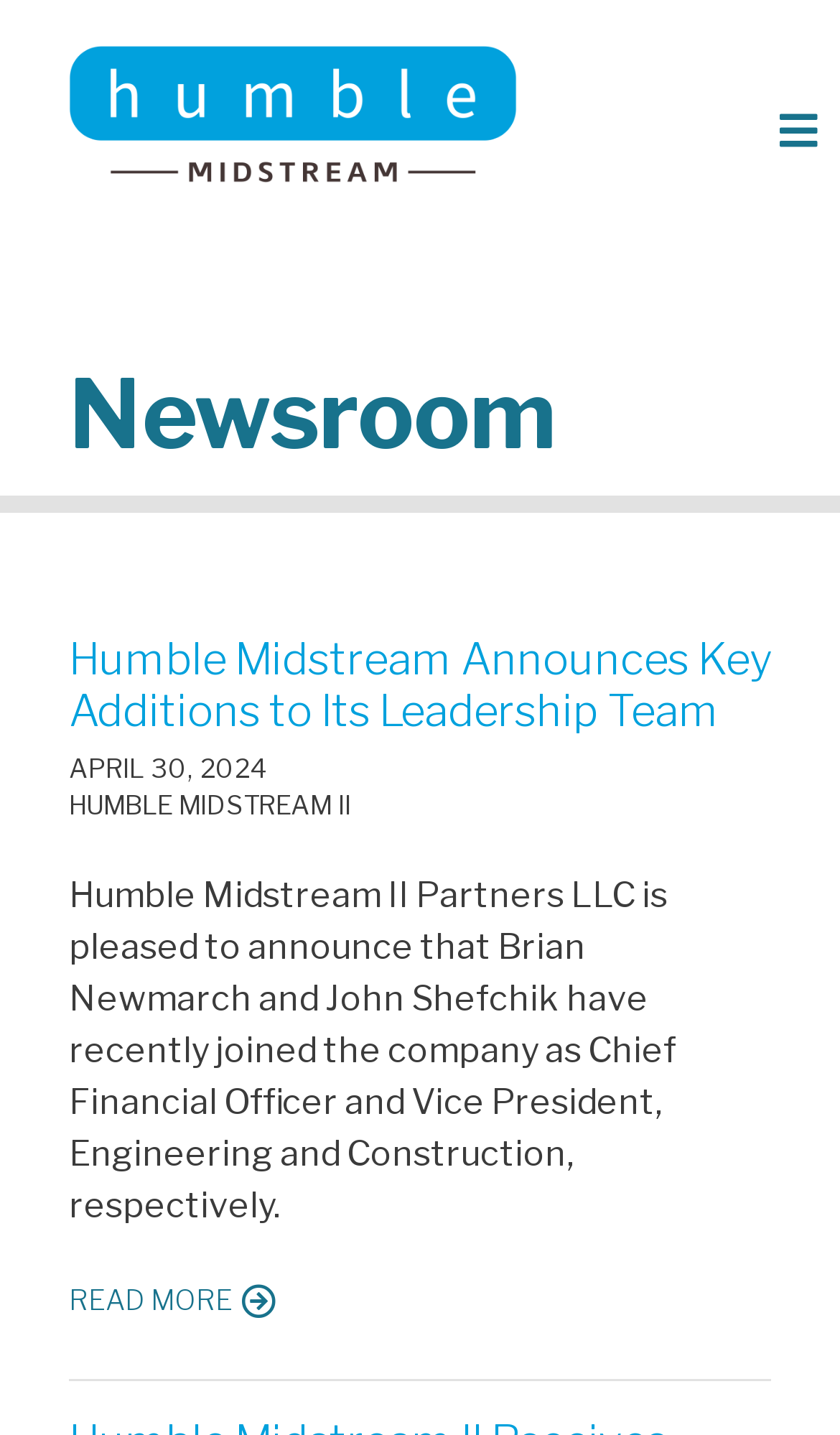Based on the element description "title="Suchen"", predict the bounding box coordinates of the UI element.

None